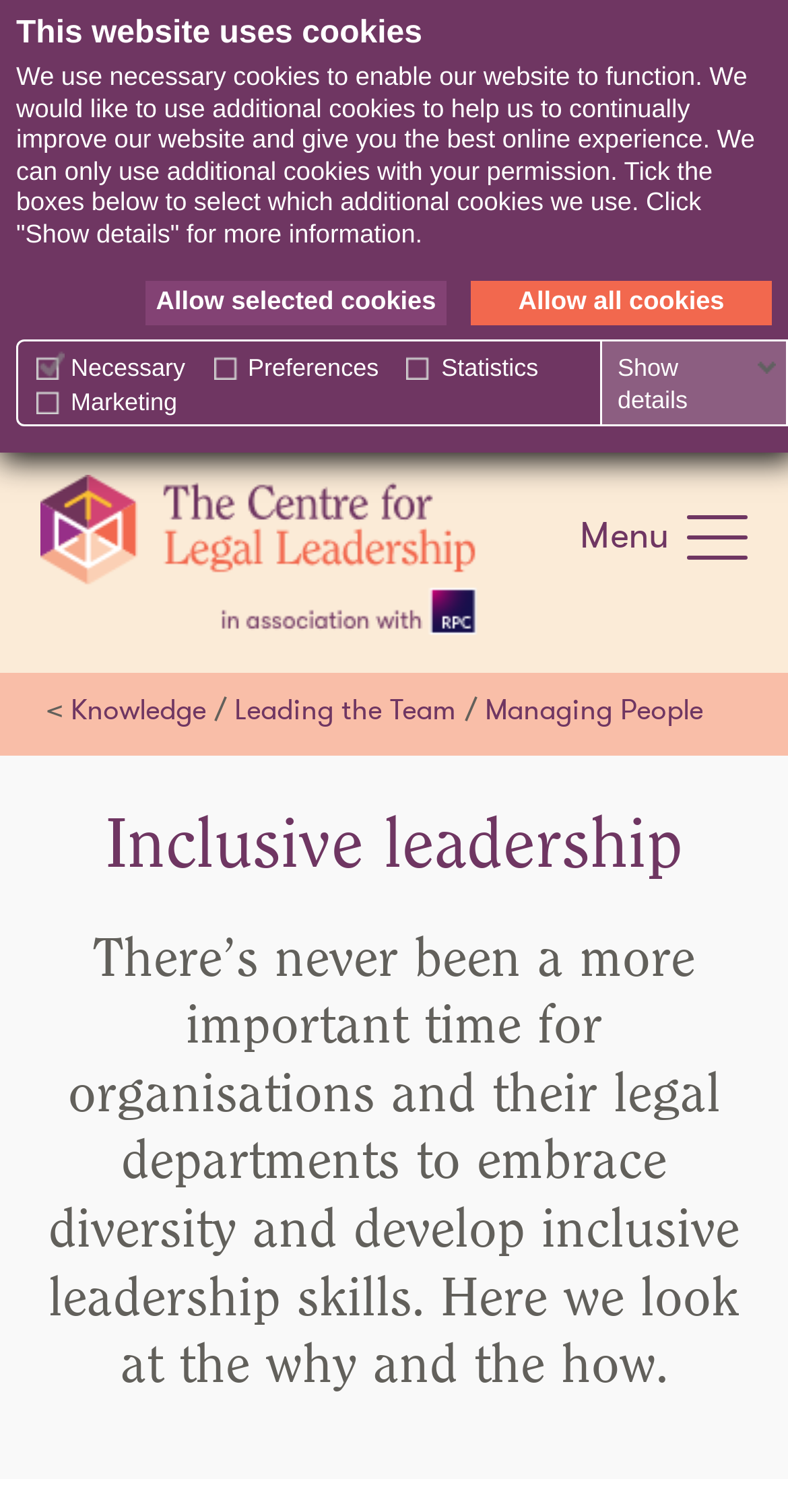Please specify the bounding box coordinates of the area that should be clicked to accomplish the following instruction: "Toggle the 'Preferences' checkbox". The coordinates should consist of four float numbers between 0 and 1, i.e., [left, top, right, bottom].

[0.271, 0.231, 0.304, 0.248]